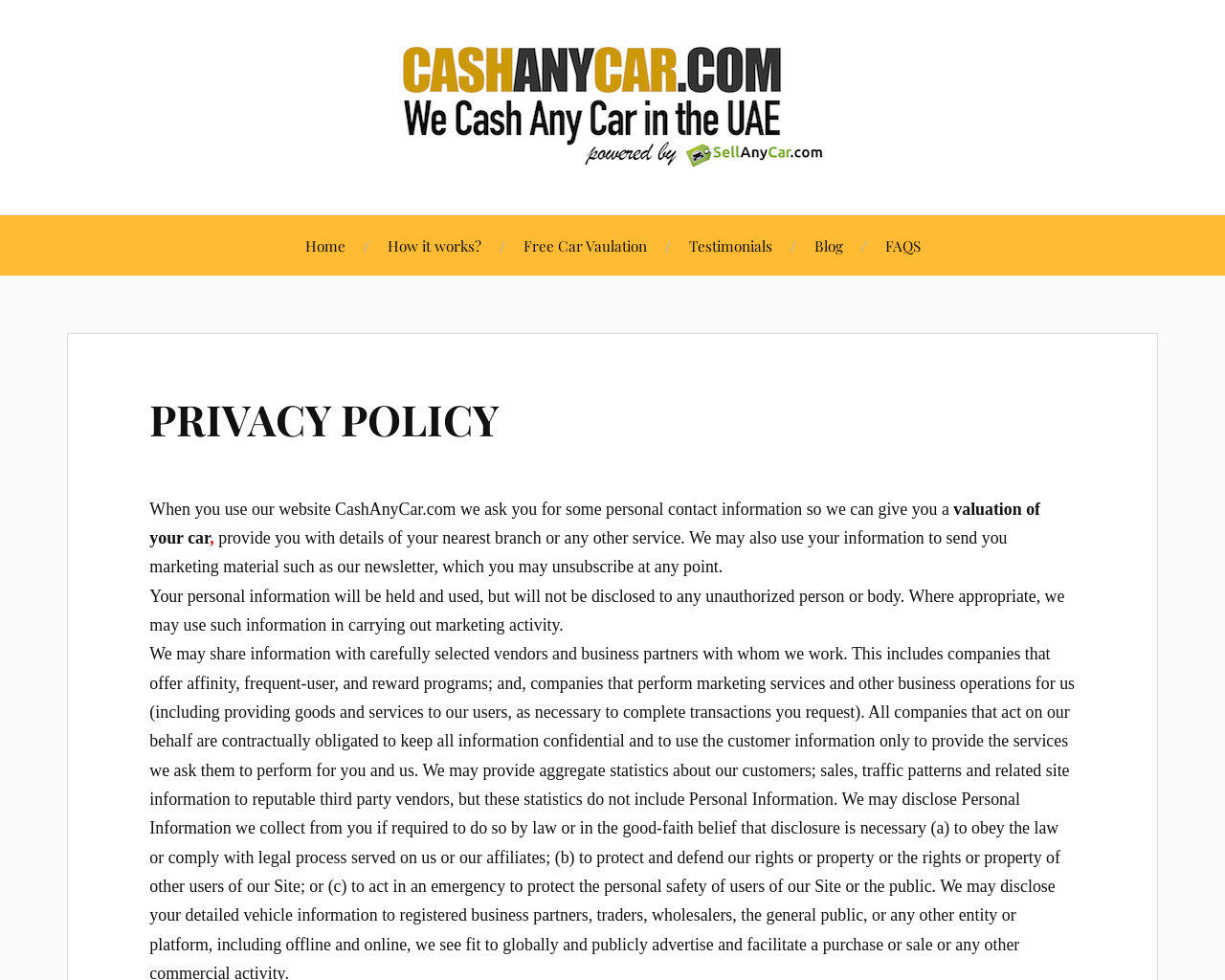Create an in-depth description of the webpage, covering main sections.

The webpage is about the privacy policy of CashAnyCar.com. At the top, there is a logo and a link to the website's homepage, accompanied by several navigation links, including "Home", "How it works?", "Free Car Valuation", "Testimonials", "Blog", and "FAQS", which are aligned horizontally and positioned near the top of the page.

Below the navigation links, there is a prominent heading "PRIVACY POLICY" that spans most of the page's width. Underneath the heading, there is a paragraph of text that explains how the website collects and uses personal contact information, including providing valuations of cars and sending marketing materials. The text is divided into three sections, with a comma link in between the second and third sections.

The text explains that the website will not disclose personal information to unauthorized parties and may use it for marketing activities. Overall, the webpage has a simple layout with a clear focus on presenting the privacy policy information.